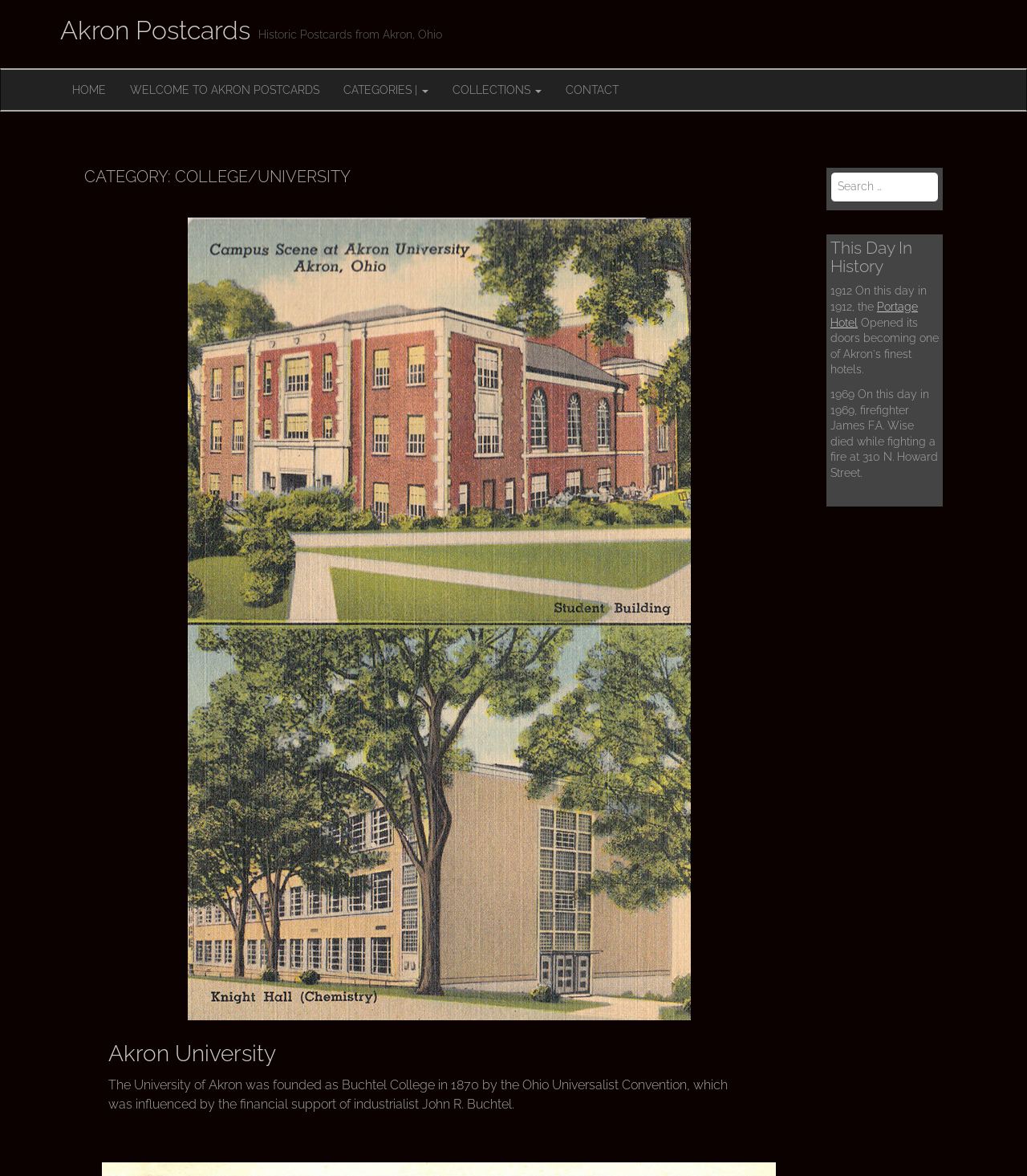Based on the image, please elaborate on the answer to the following question:
What is the name of the university featured in the postcard?

I found an image element with the text 'Campus Scene at Akron University, Akron, Ohio' and a heading element with the text 'Akron University' which suggests that the name of the university featured in the postcard is Akron University.